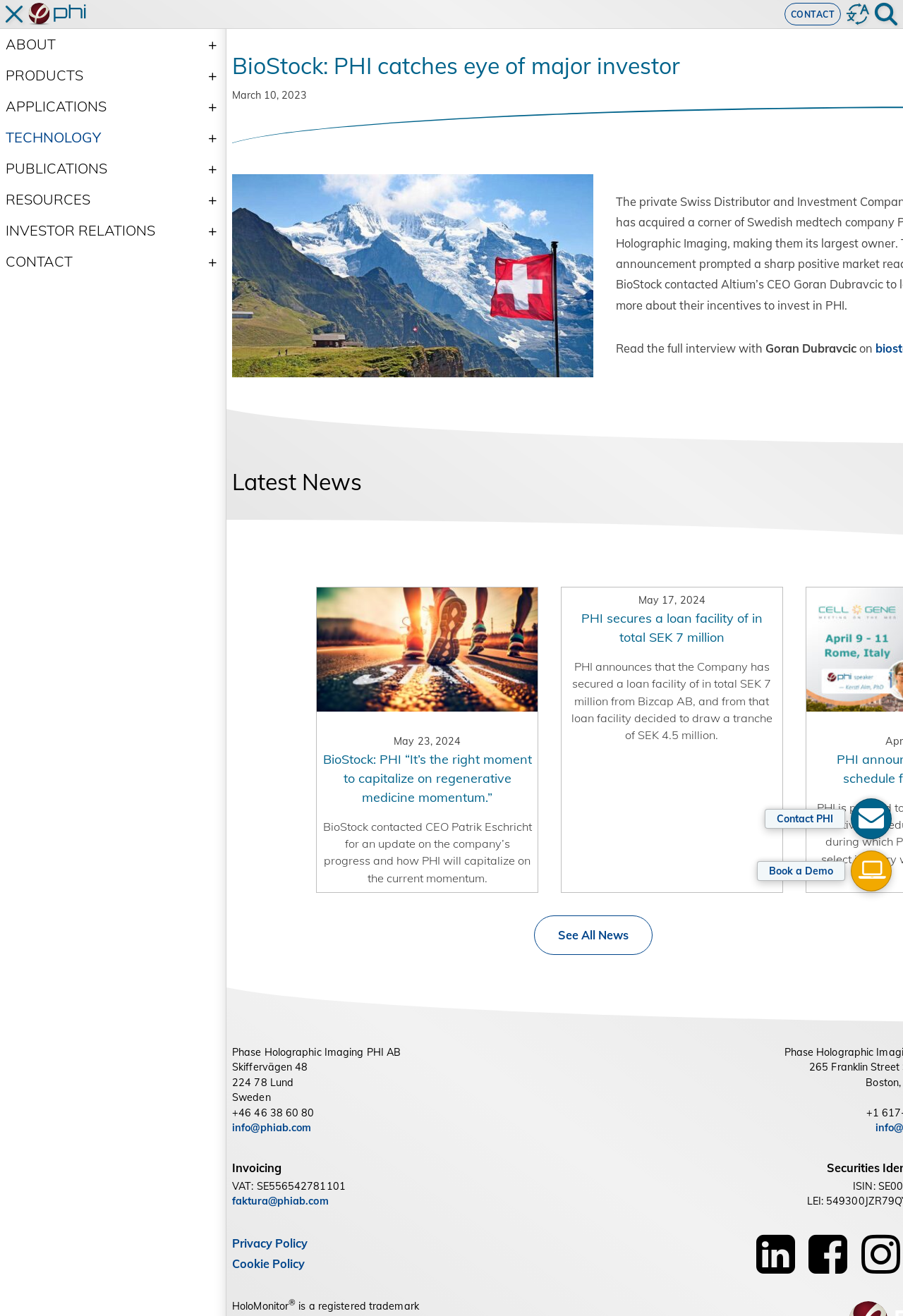Explain the features and main sections of the webpage comprehensively.

This webpage is about BioStock, a platform that provides news and information about Phase Holographic Imaging (PHI), a Swedish medtech company. At the top of the page, there is a navigation menu with links to "CONTACT", "SEARCH WEBSITE", and language options. Below the navigation menu, there is a header section with the title "BioStock: PHI catches eye of major investor" and a date "March 10, 2023".

The main content of the page is divided into two sections. The left section features an image of a person, likely the CEO of Altium, a private Swiss distributor and investment company that has acquired a corner of PHI. Below the image, there is a paragraph of text discussing Altium's investment in PHI and a link to read the full interview with the CEO.

The right section of the page is dedicated to news articles about PHI. There are three news articles listed, each with a title, a brief summary, and a date. The articles are about PHI's progress, its loan facility, and its conference schedule for spring 2024. Each article has a "Read more" link.

At the bottom of the page, there is a footer section with contact information for PHI, including addresses, phone numbers, and email addresses for both the Swedish and US offices. There is also a section for invoicing and securities identification.

Overall, the webpage provides news and information about PHI, as well as contact information for the company.